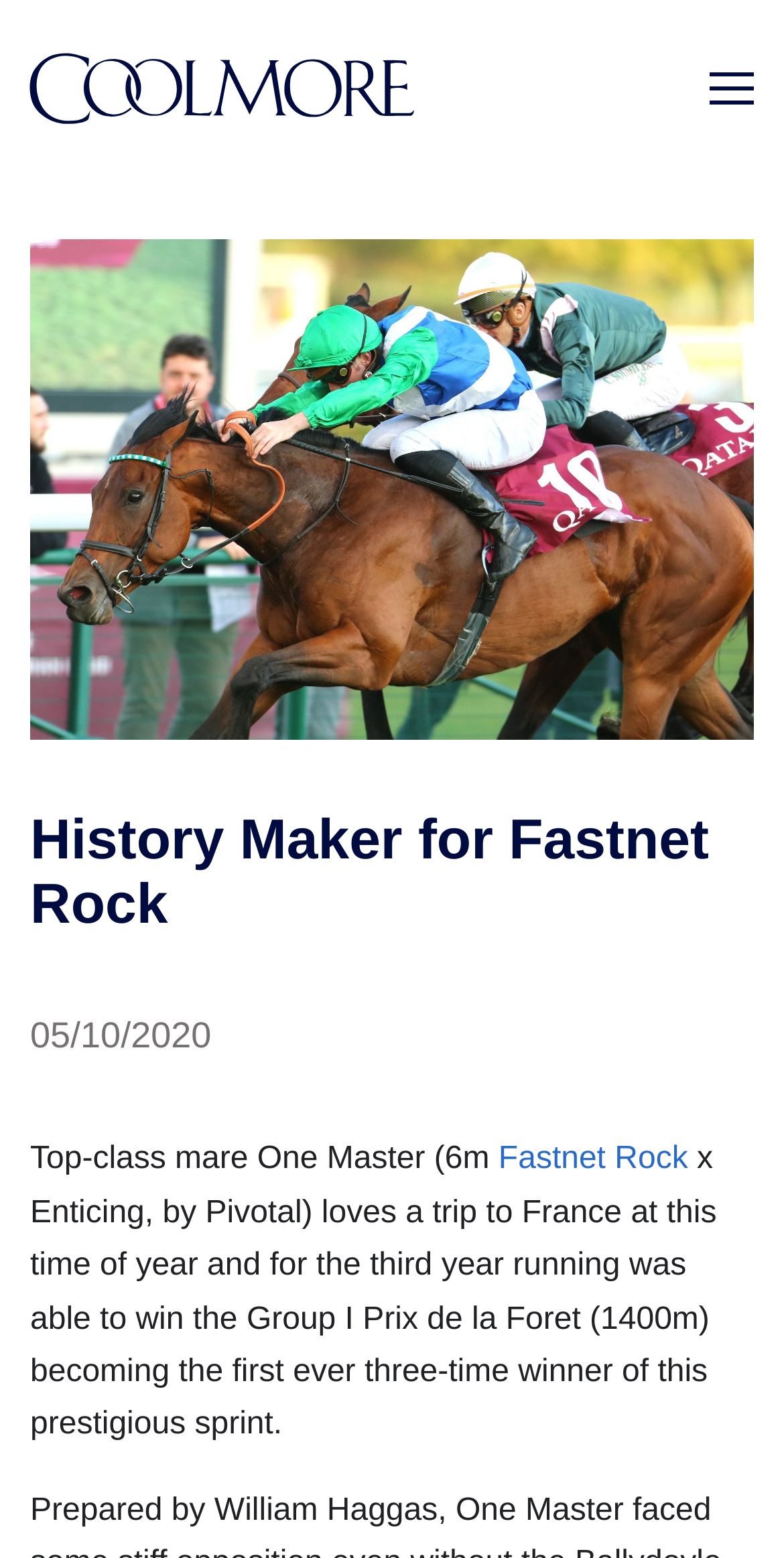Please provide a one-word or short phrase answer to the question:
What is the name of the horse in the image?

One Master